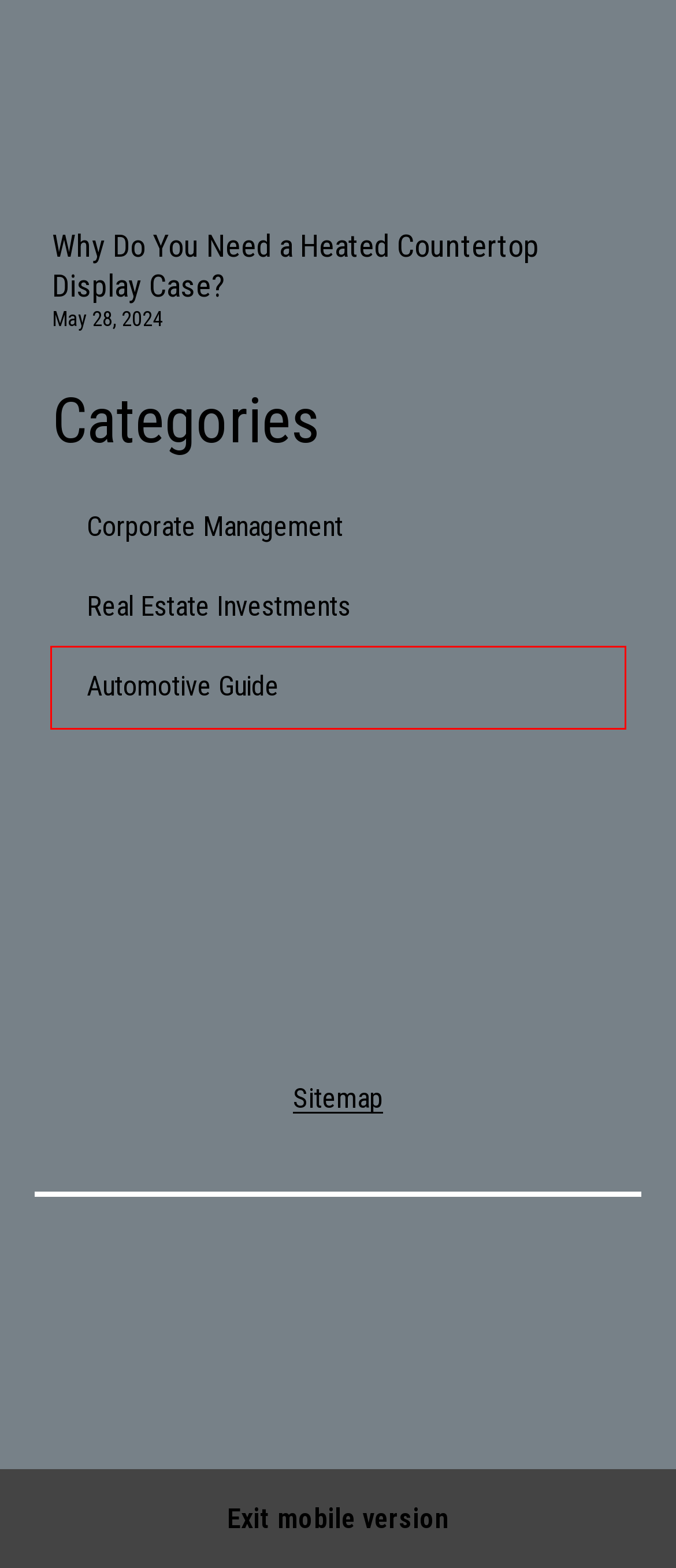You are looking at a screenshot of a webpage with a red bounding box around an element. Determine the best matching webpage description for the new webpage resulting from clicking the element in the red bounding box. Here are the descriptions:
A. Ship applications with the power of AI
B. Why Do You Need a Heated Countertop Display Case? - Pop Polling
C. What Materials Businesses Use for Flat Roofs - Pop Polling
D. Corporate Management Archives - Pop Polling
E. Automotive Guide Archives - Pop Polling
F. Maximizing Graphic Design for Your Business Sales and Profit | Pop Polling
G. Sitemap - Pop Polling
H. 6 Surefire Ways to Establish Your Brand Today - Pop Polling

E